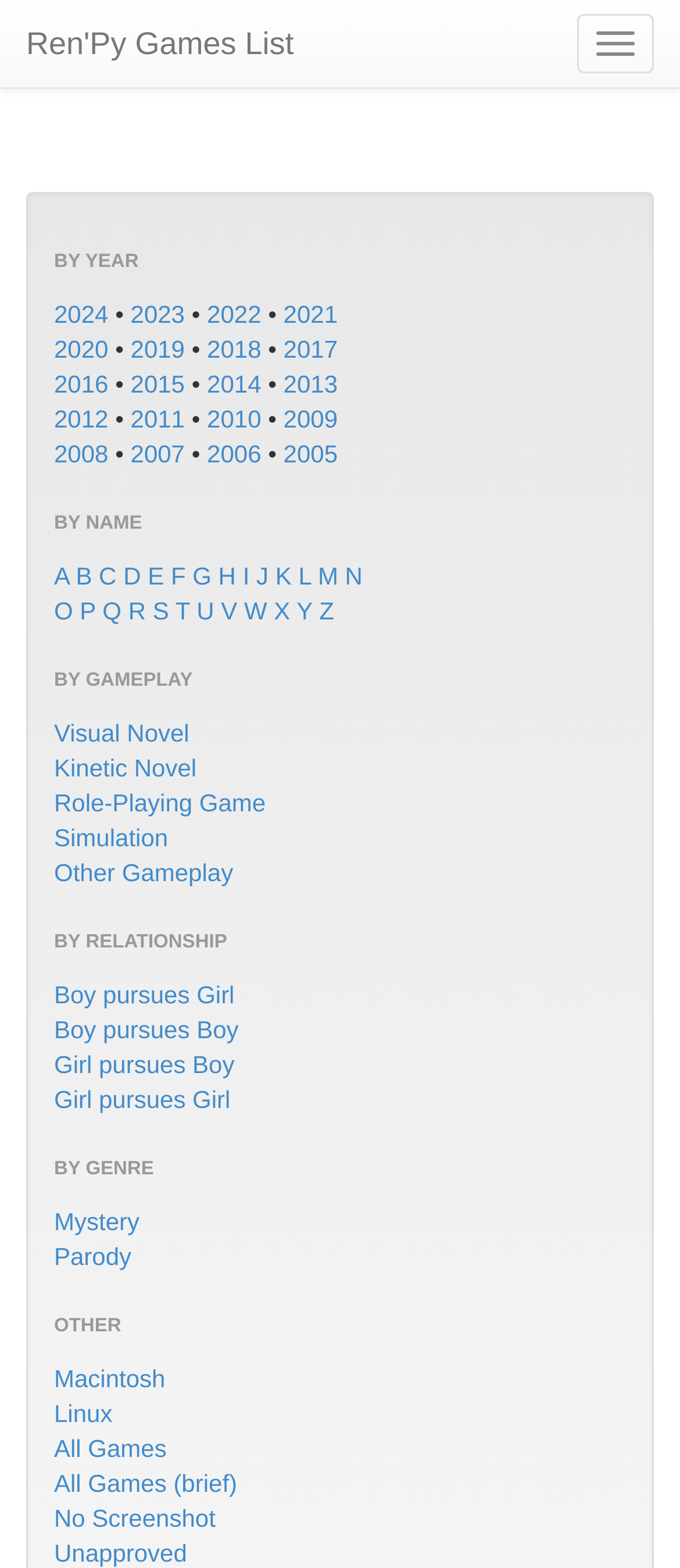How many years are listed on the webpage?
Please provide a single word or phrase answer based on the image.

17